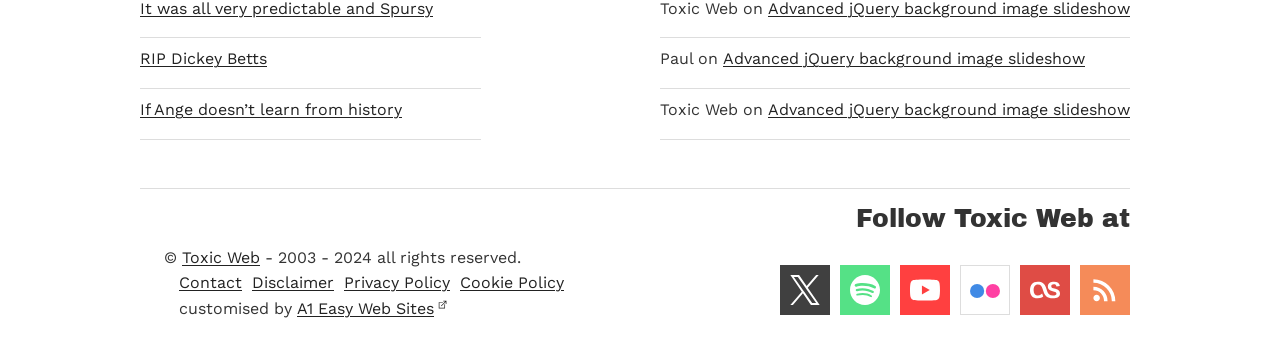Determine the bounding box coordinates of the clickable area required to perform the following instruction: "Follow Toxic Web at RSS feed". The coordinates should be represented as four float numbers between 0 and 1: [left, top, right, bottom].

[0.844, 0.769, 0.883, 0.914]